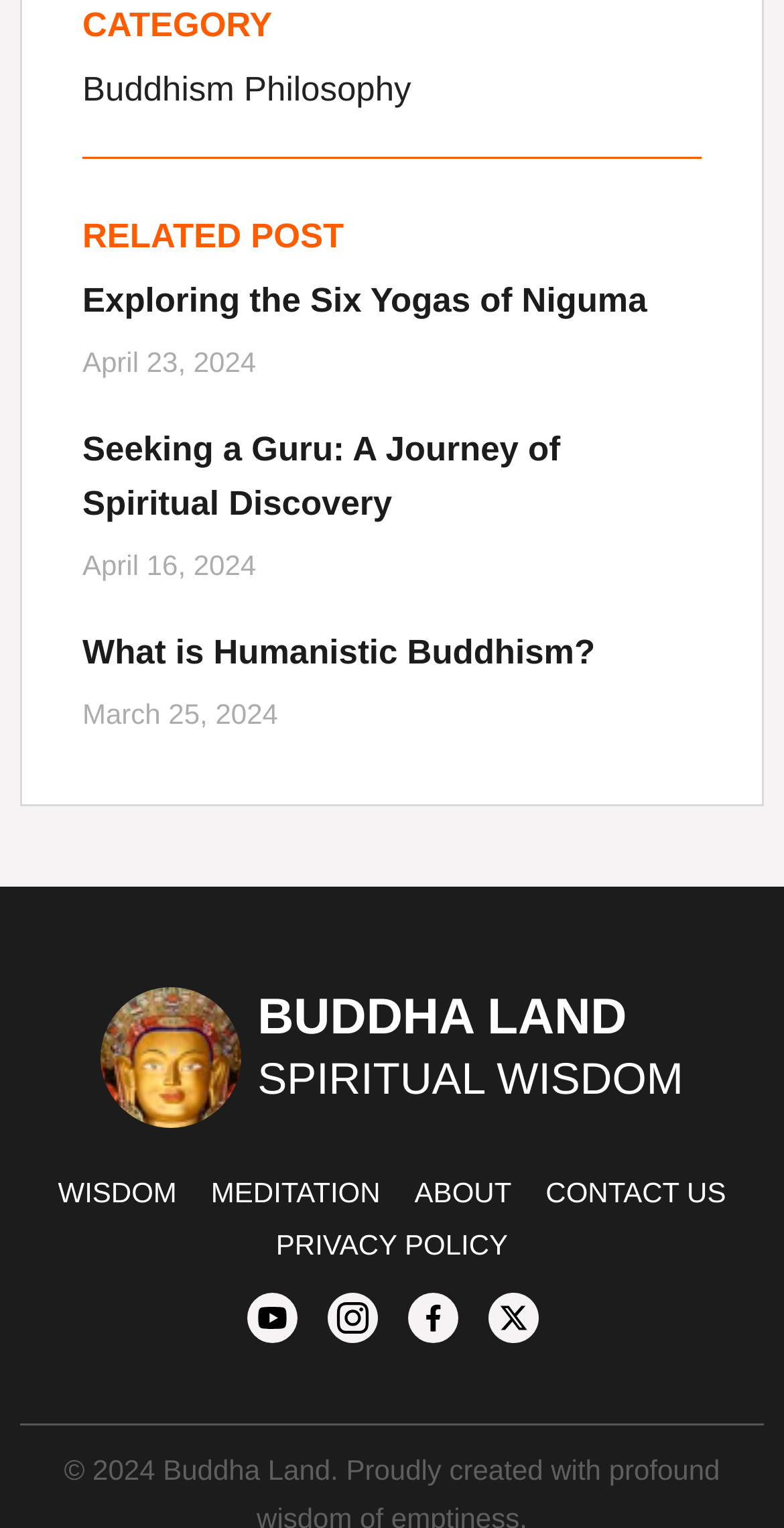Predict the bounding box coordinates of the area that should be clicked to accomplish the following instruction: "Click on the 'Buddhism' link". The bounding box coordinates should consist of four float numbers between 0 and 1, i.e., [left, top, right, bottom].

[0.105, 0.046, 0.299, 0.071]